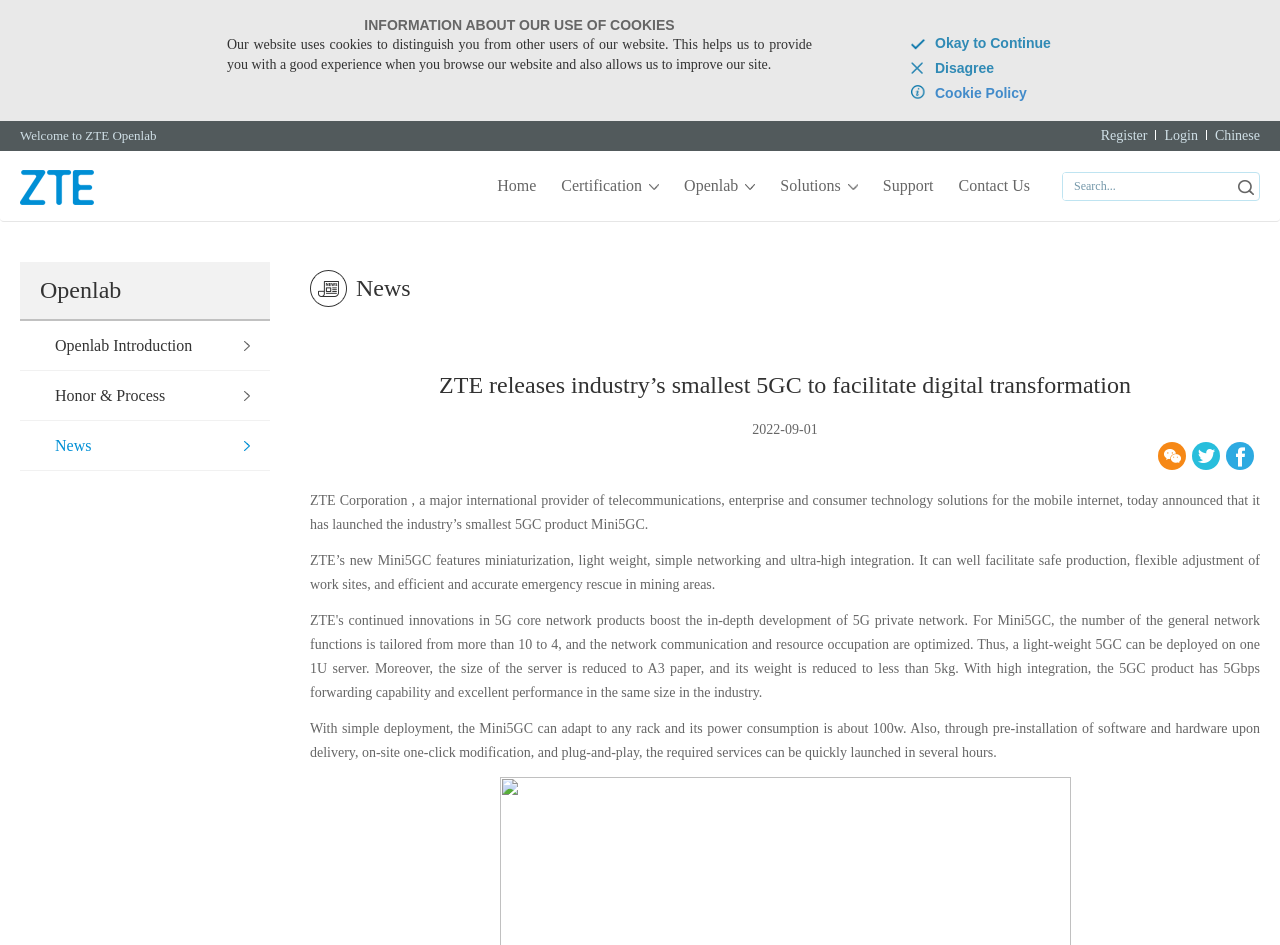Could you provide the bounding box coordinates for the portion of the screen to click to complete this instruction: "Learn about Openlab Introduction"?

[0.016, 0.34, 0.211, 0.393]